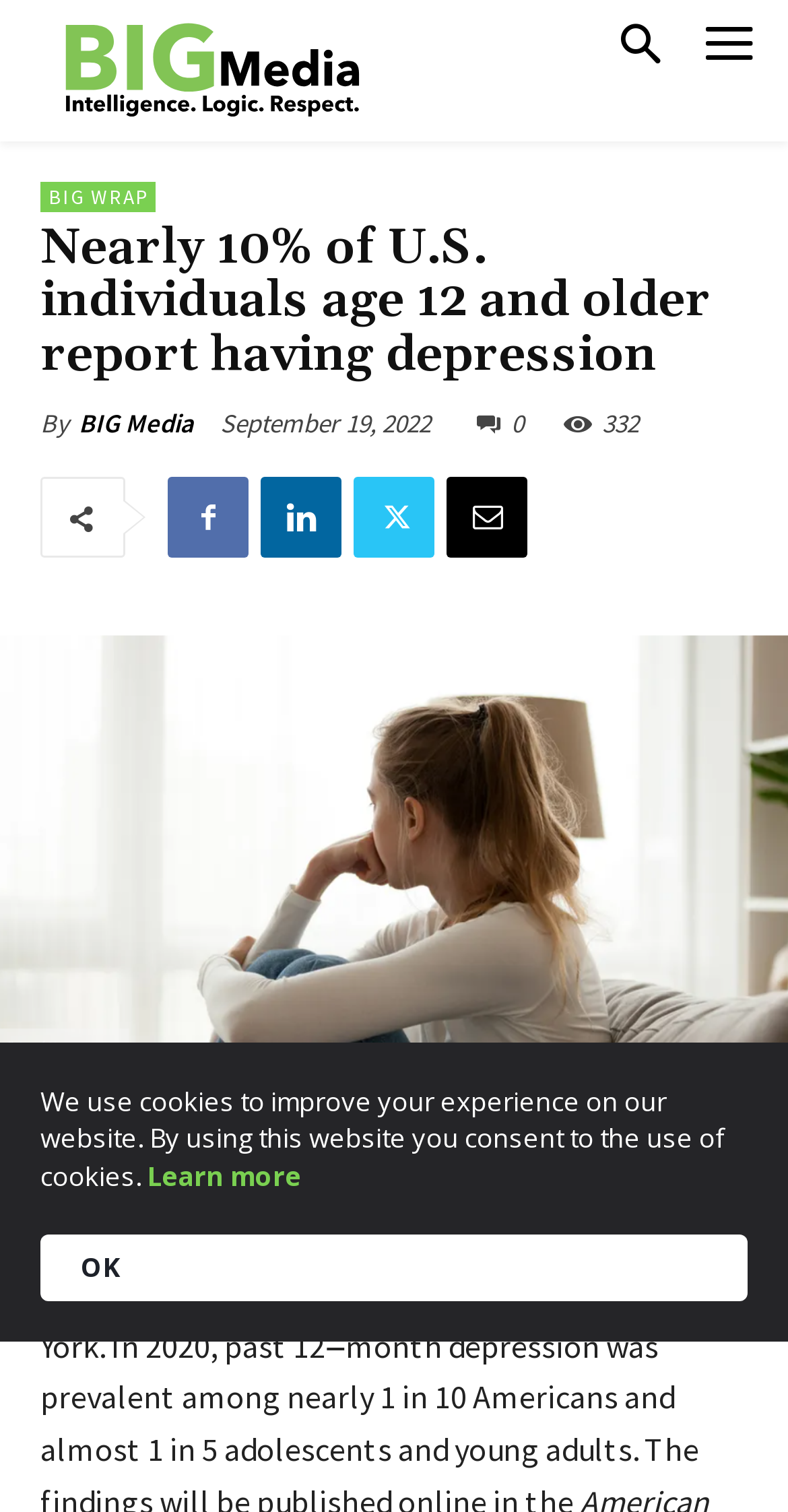Please indicate the bounding box coordinates for the clickable area to complete the following task: "Visit BIG WRAP". The coordinates should be specified as four float numbers between 0 and 1, i.e., [left, top, right, bottom].

[0.051, 0.12, 0.197, 0.14]